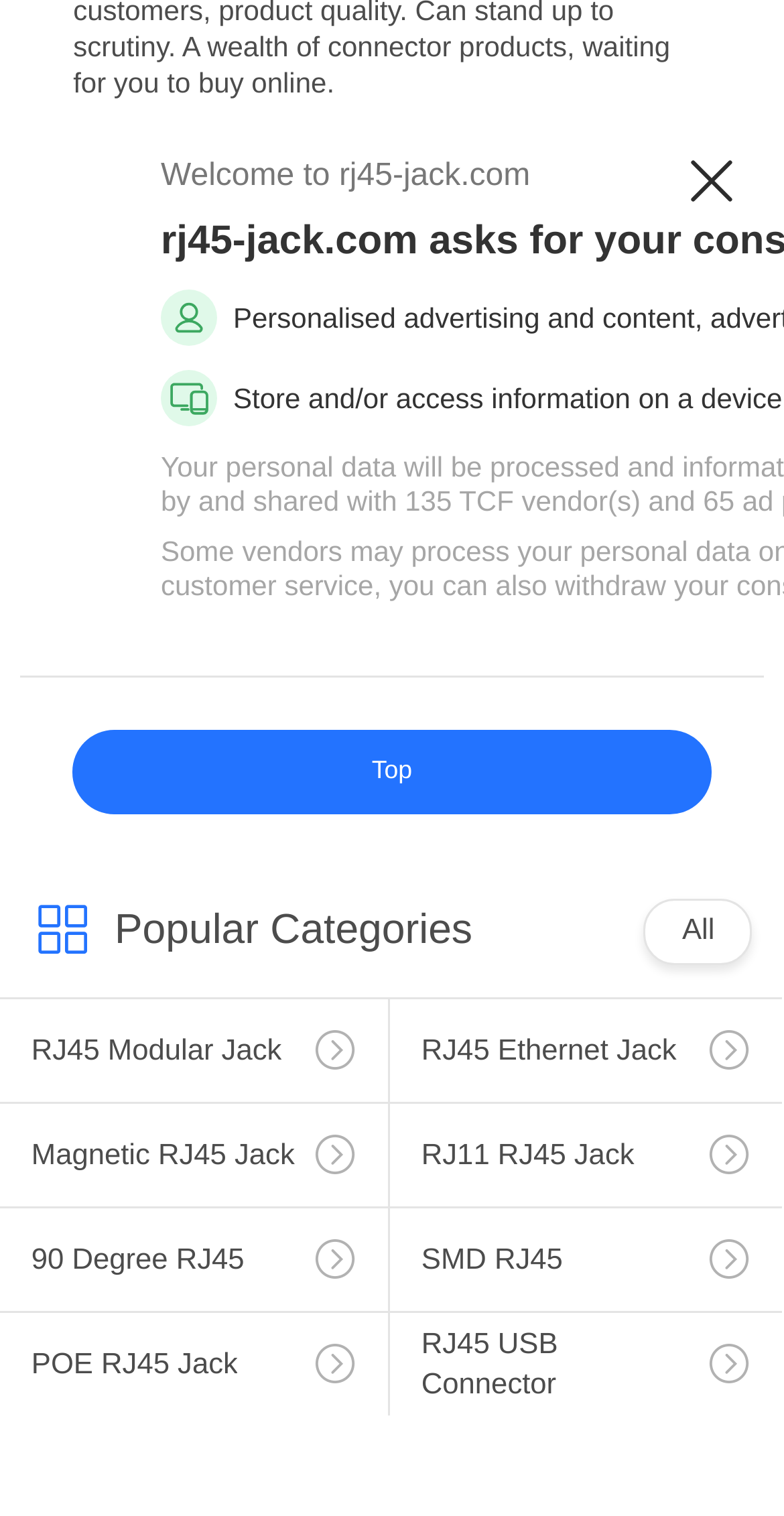Pinpoint the bounding box coordinates of the area that should be clicked to complete the following instruction: "Learn about POE RJ45 Jack". The coordinates must be given as four float numbers between 0 and 1, i.e., [left, top, right, bottom].

[0.0, 0.866, 0.495, 0.964]